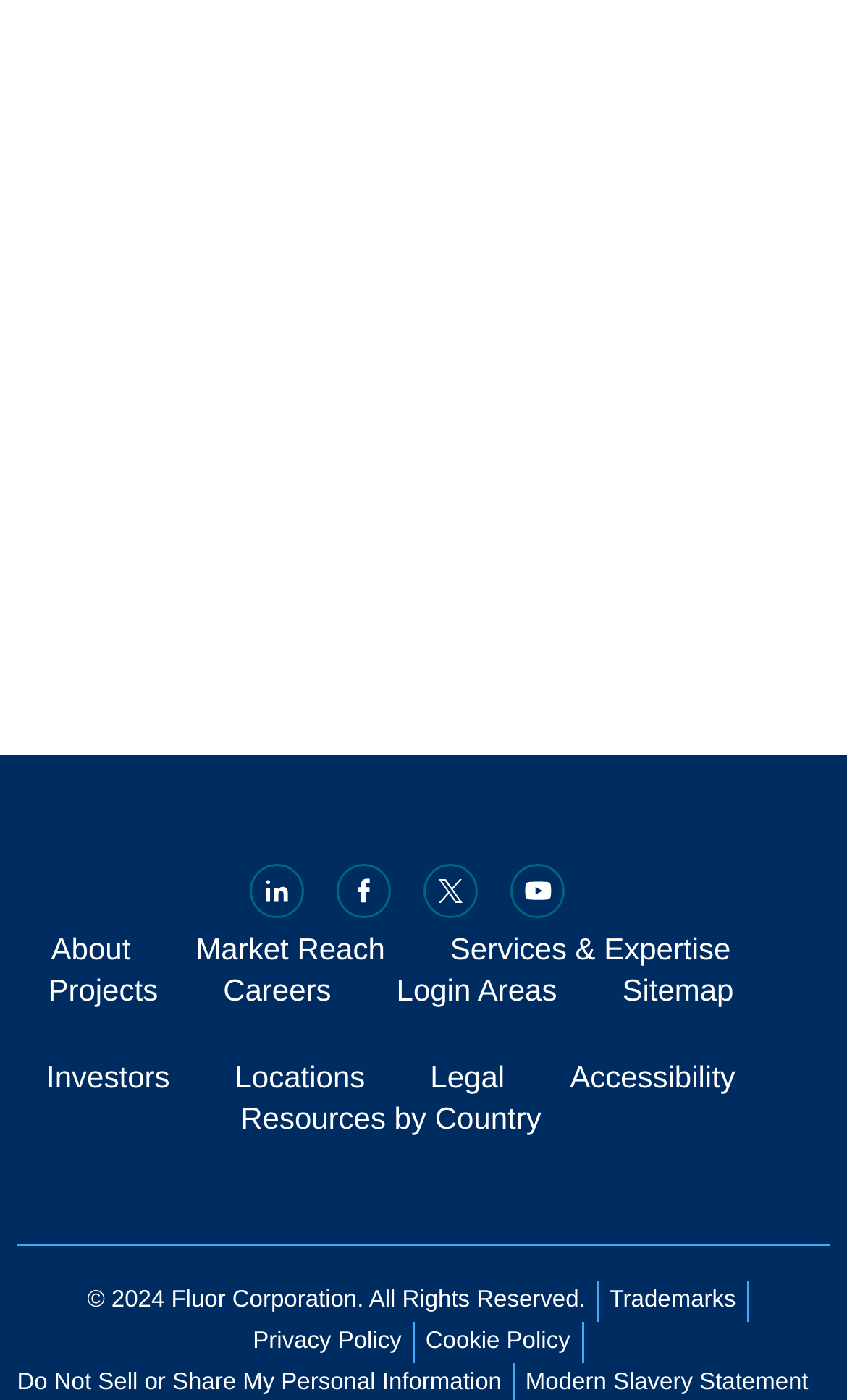What year is mentioned in the copyright notice?
Based on the content of the image, thoroughly explain and answer the question.

I located the StaticText element with the content '© 2024 Fluor Corporation. All Rights Reserved.' at the bottom of the page, which indicates the year mentioned in the copyright notice is 2024.